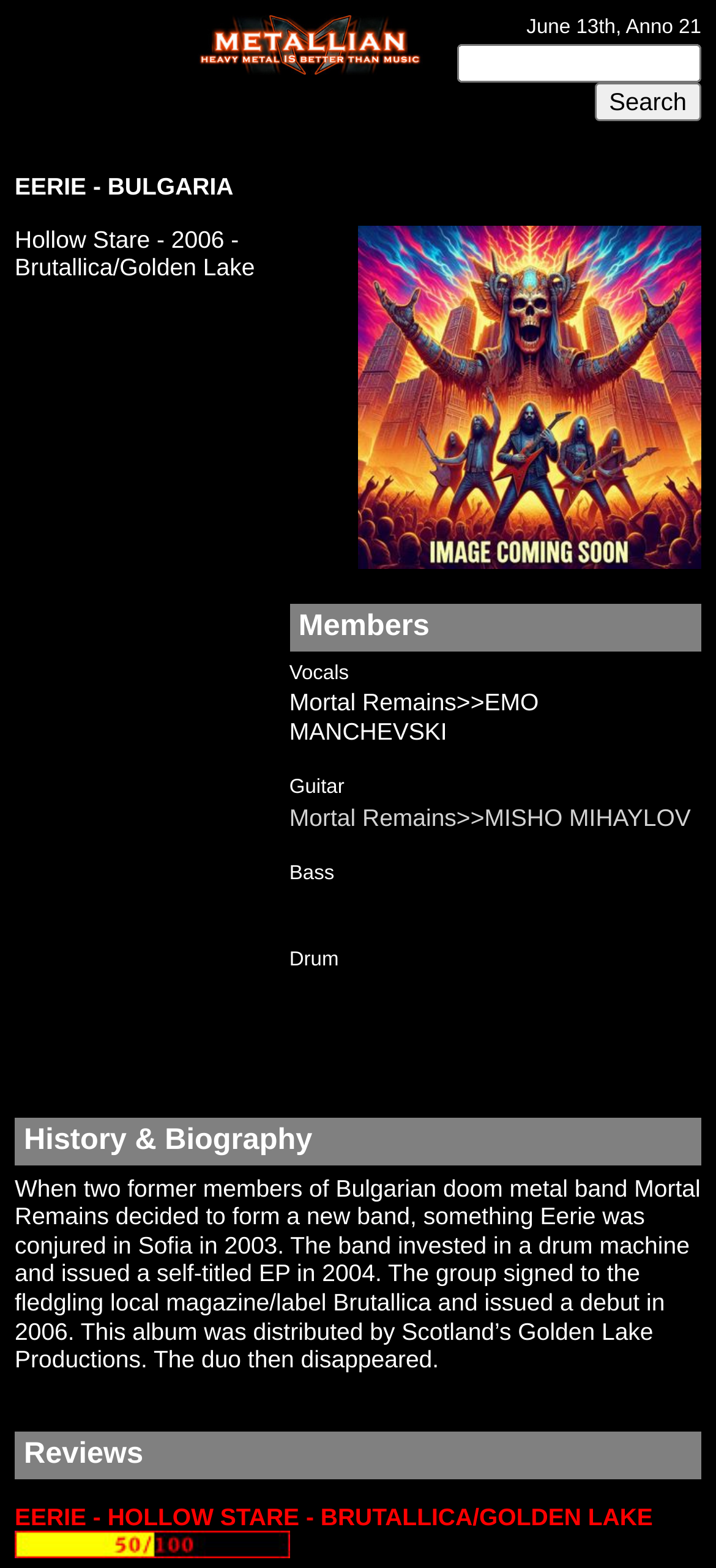Utilize the details in the image to give a detailed response to the question: What is the title of the album?

I found the answer by looking at the table section of the webpage, where it says 'Hollow Stare - 2006 - Brutallica/Golden Lake'. This suggests that Hollow Stare is the title of the album being referred to.